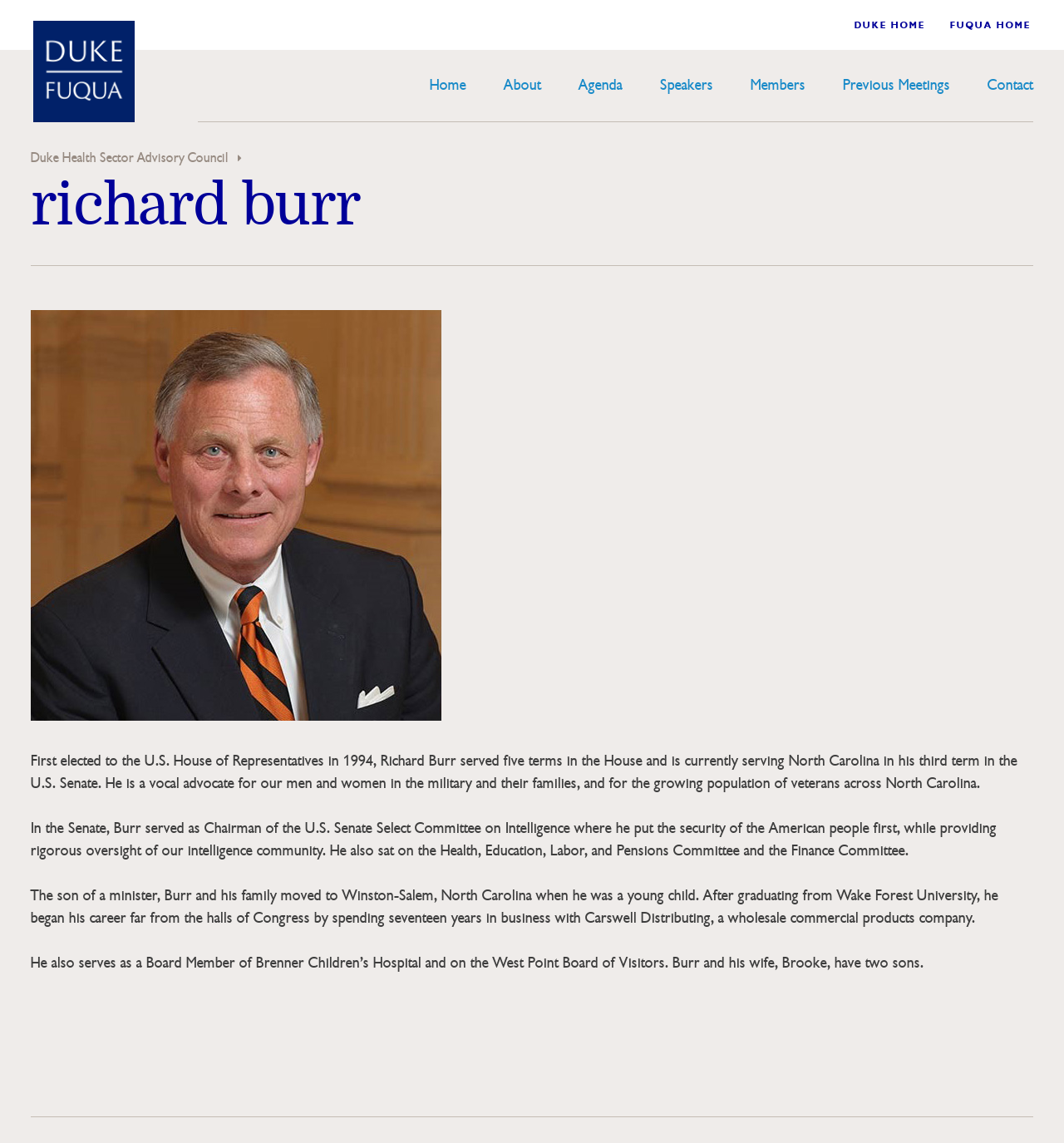Using the information from the screenshot, answer the following question thoroughly:
How many committees did Richard Burr sit on?

According to the webpage, Richard Burr sat on the Health, Education, Labor, and Pensions Committee and the Finance Committee, which are two committees.